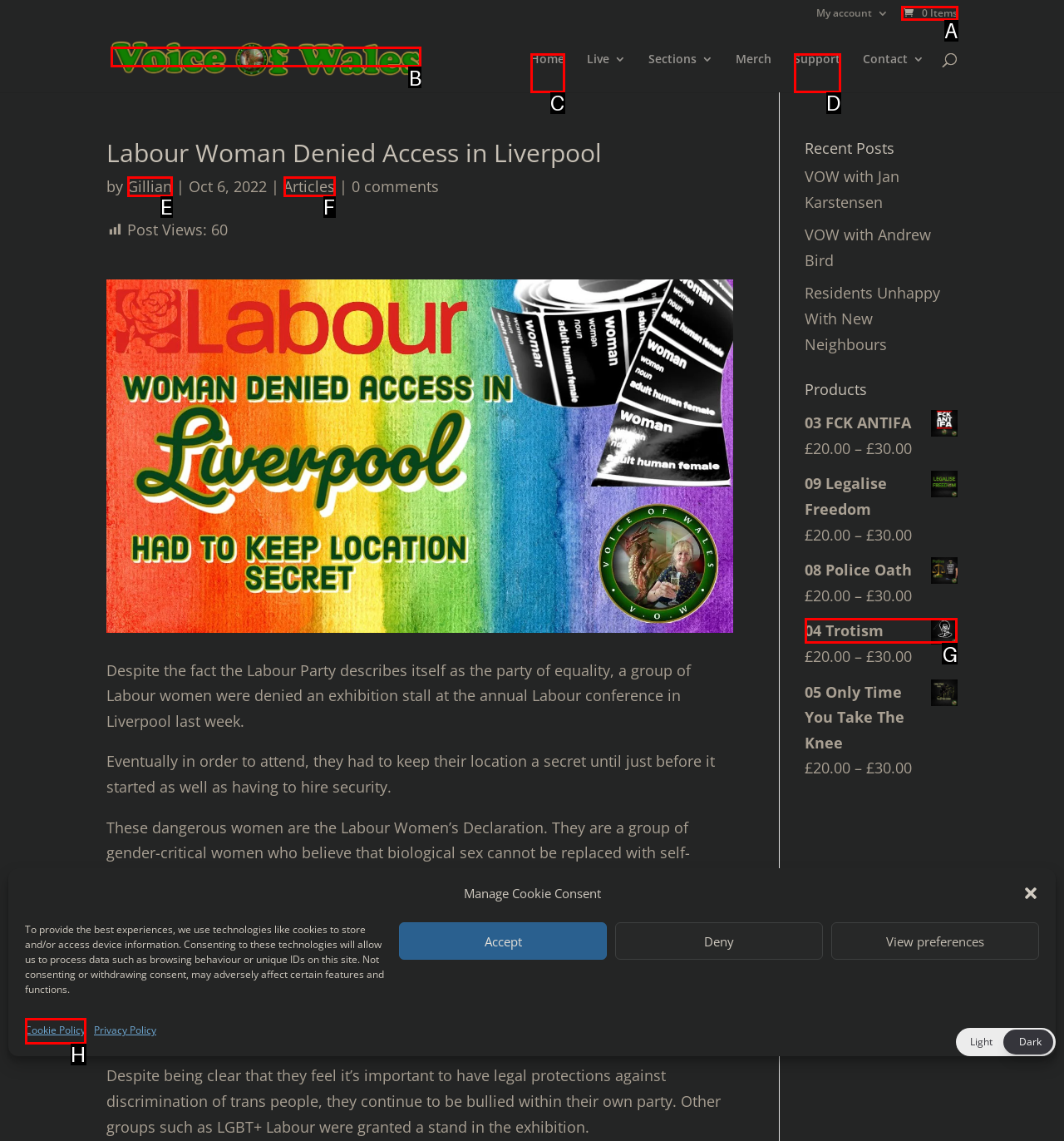Identify which HTML element aligns with the description: Home
Answer using the letter of the correct choice from the options available.

C